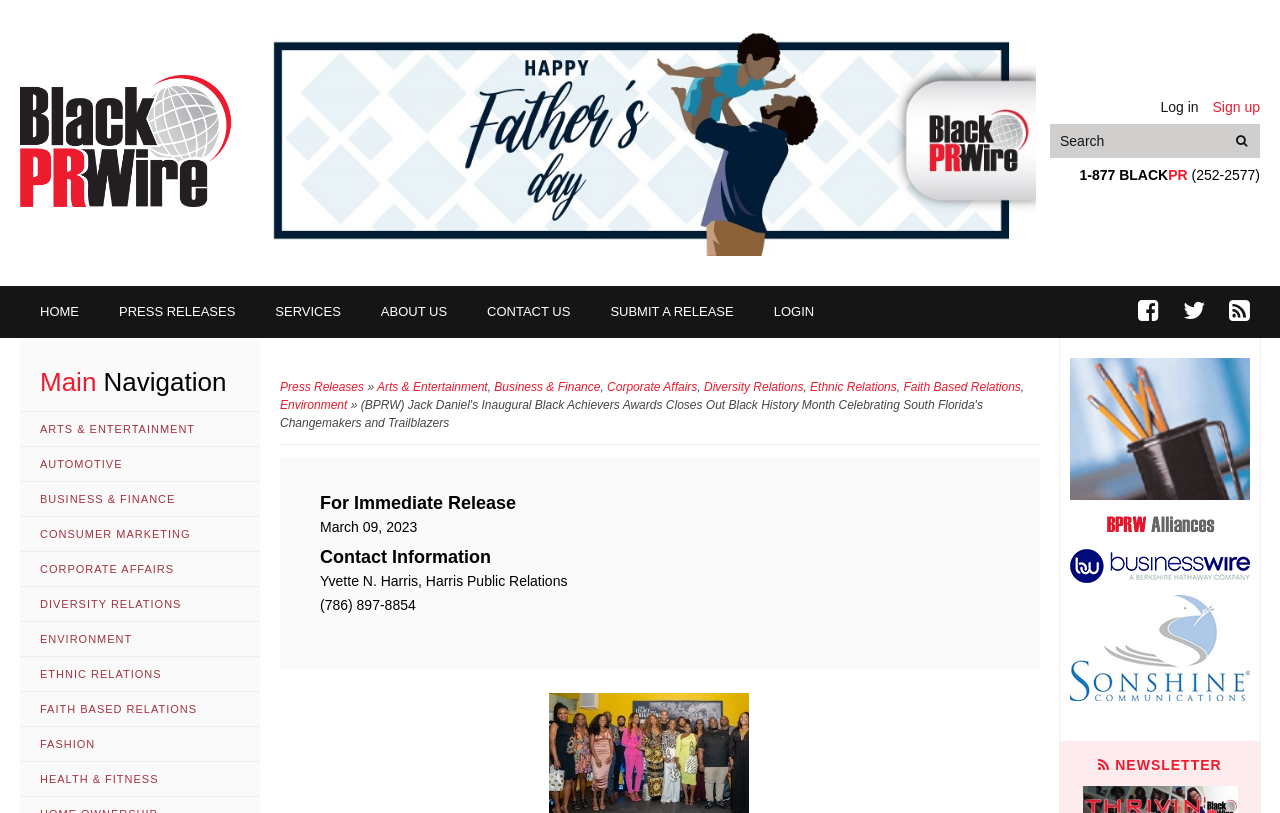Please find the bounding box coordinates of the element that must be clicked to perform the given instruction: "submit a release". The coordinates should be four float numbers from 0 to 1, i.e., [left, top, right, bottom].

[0.461, 0.352, 0.589, 0.416]